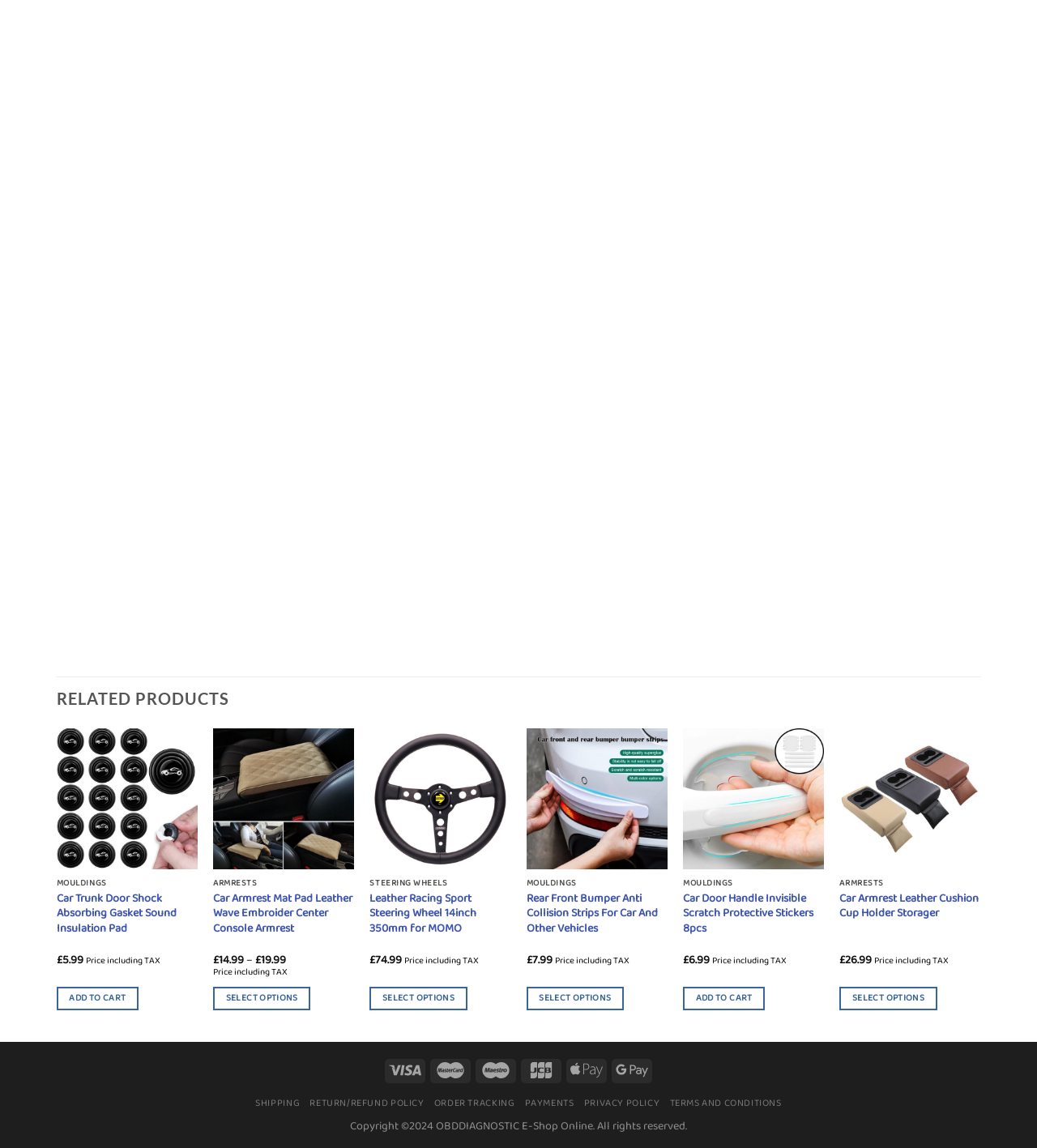What is the purpose of the 'Rear Front Bumper Anti Collision Strips'?
Please provide a comprehensive answer based on the contents of the image.

The purpose of the 'Rear Front Bumper Anti Collision Strips' can be inferred from its name, which suggests that it is used to prevent or reduce collisions at the rear front bumper of a vehicle.